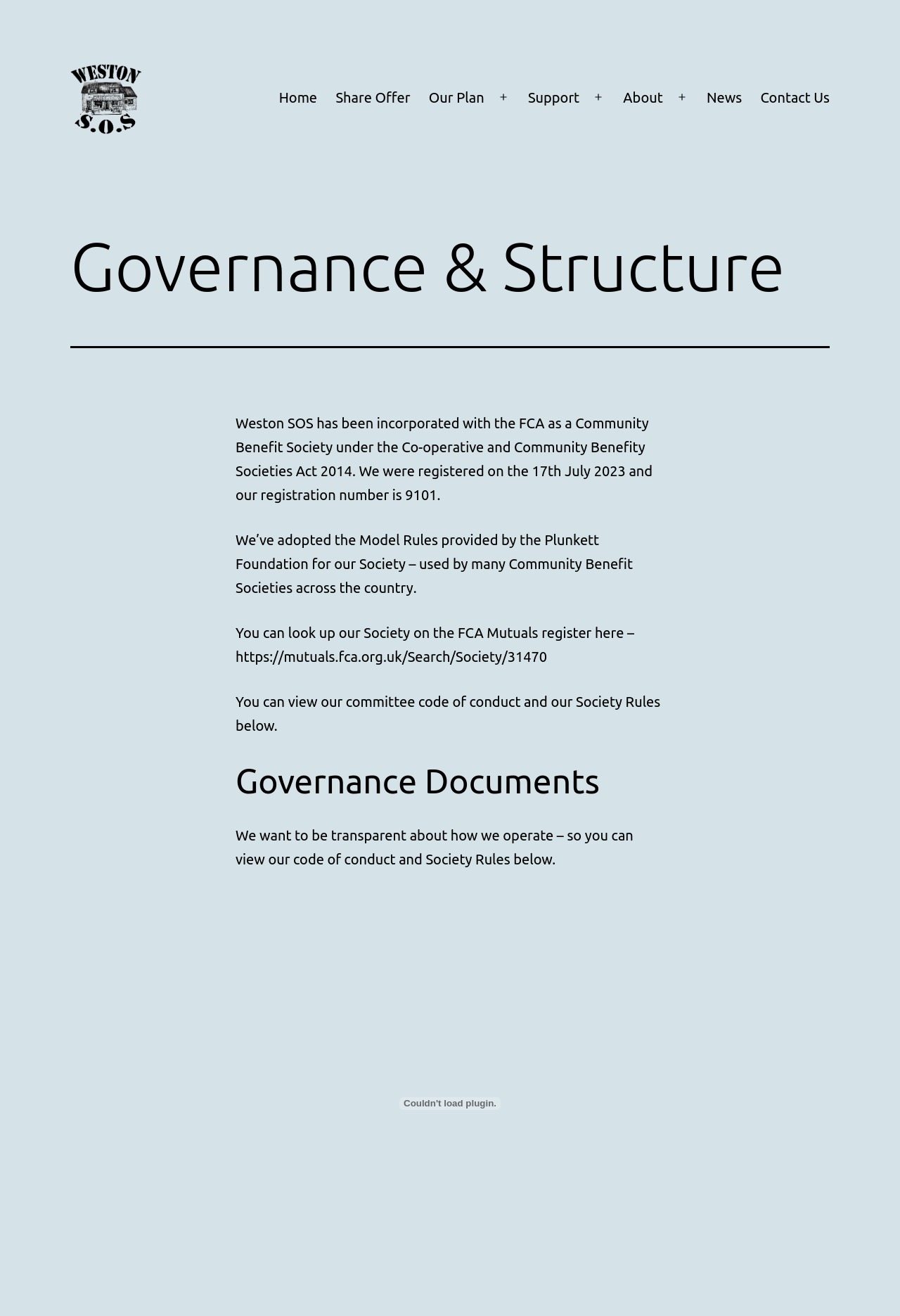Please indicate the bounding box coordinates for the clickable area to complete the following task: "Click Weston SOS logo". The coordinates should be specified as four float numbers between 0 and 1, i.e., [left, top, right, bottom].

[0.078, 0.049, 0.158, 0.102]